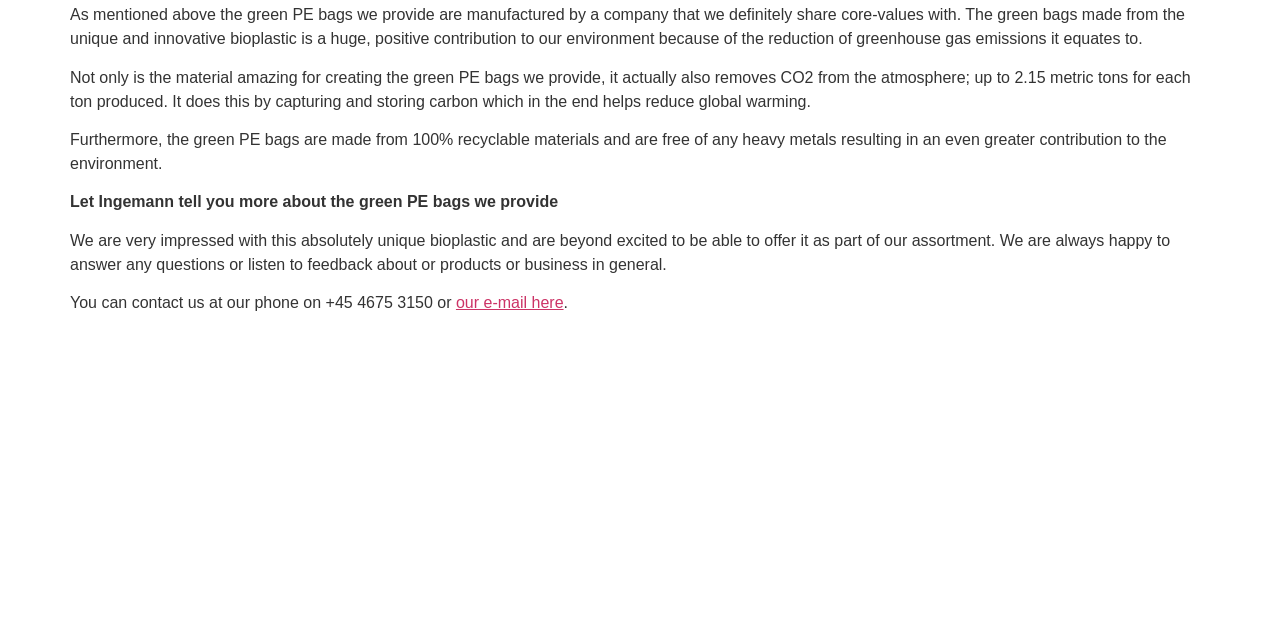Provide the bounding box for the UI element matching this description: "our e-mail here".

[0.356, 0.459, 0.44, 0.486]